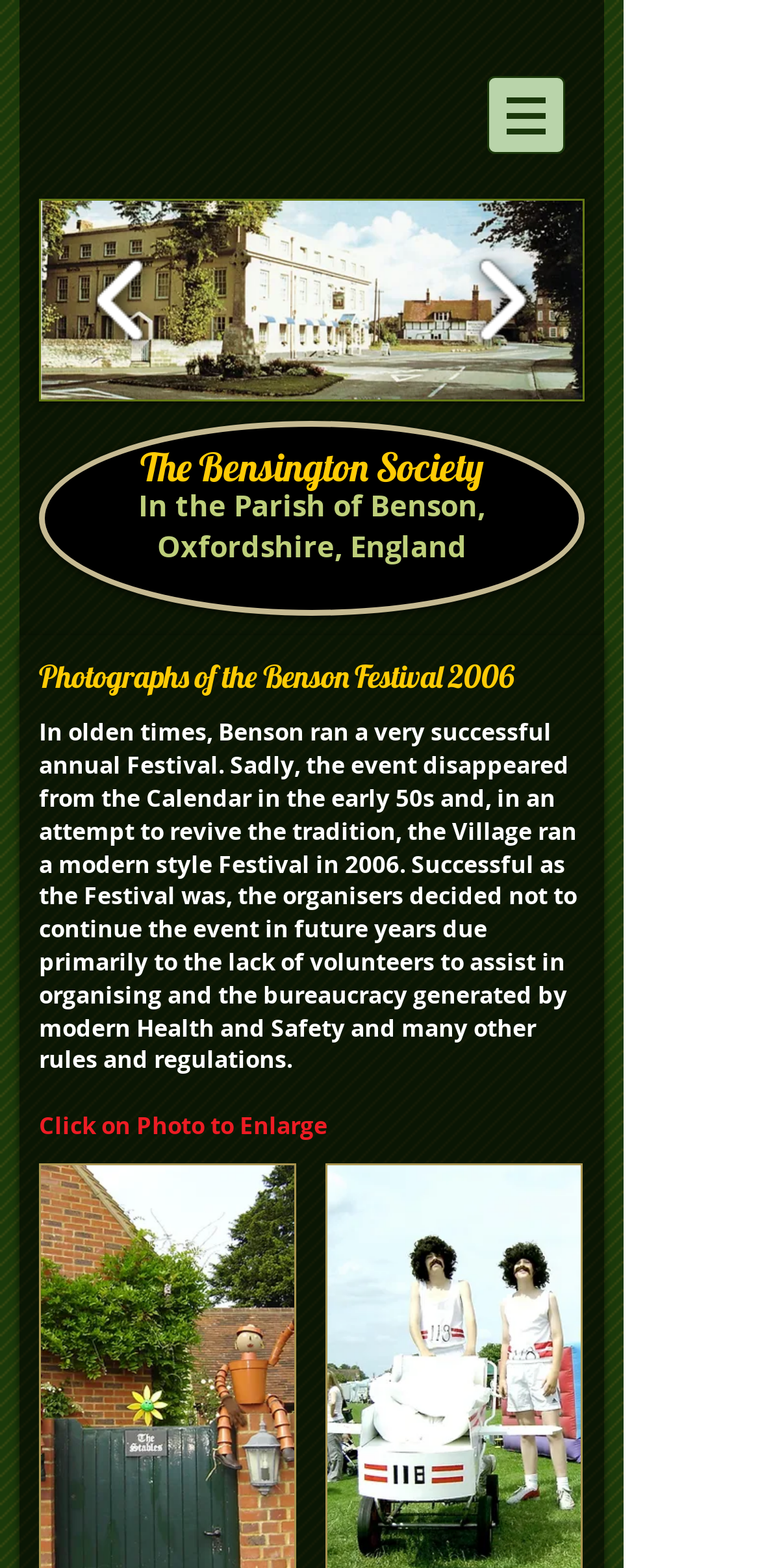What is the main title displayed on this webpage?

The Bensington Society